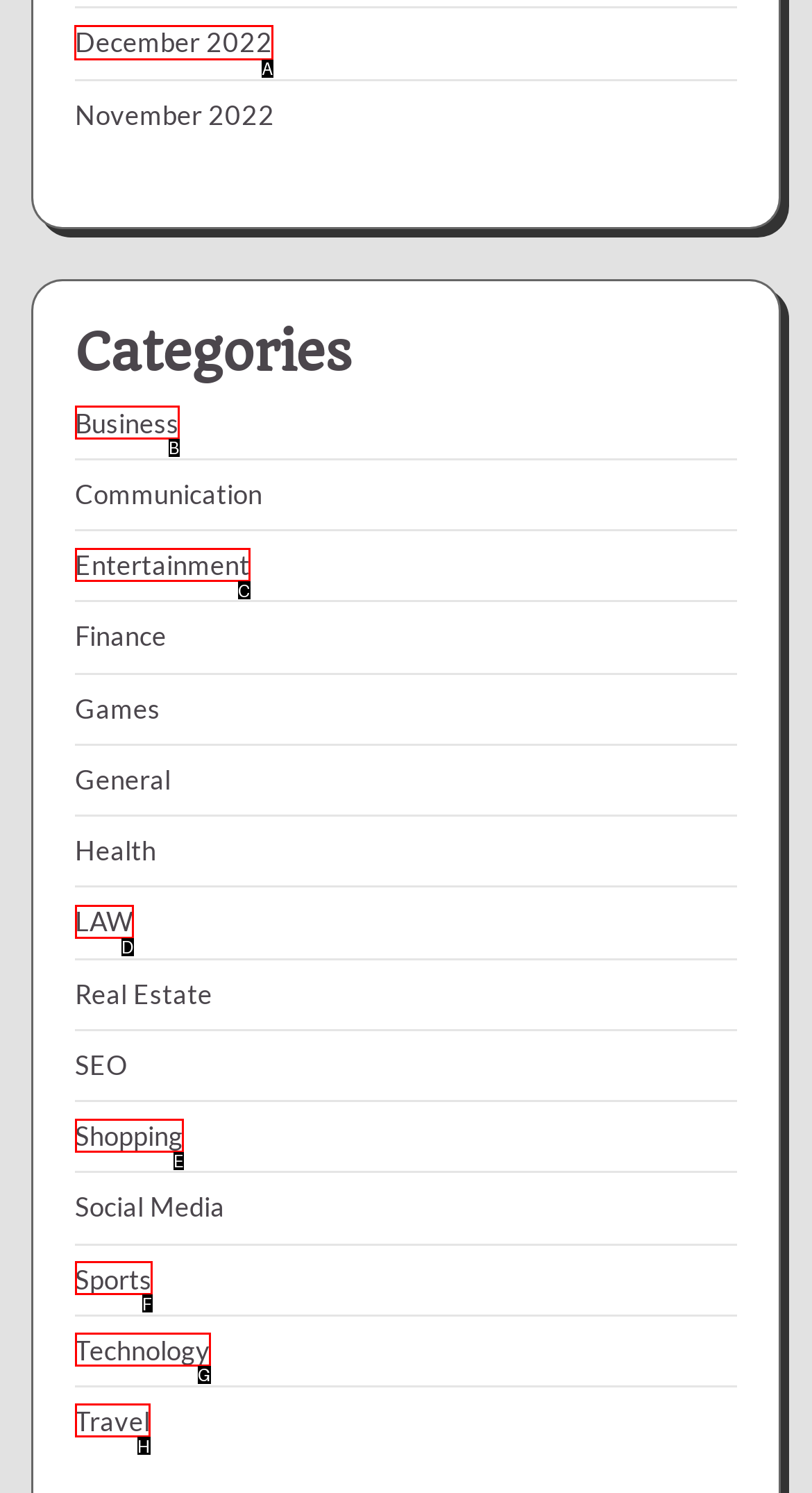Find the correct option to complete this instruction: View December 2022. Reply with the corresponding letter.

A